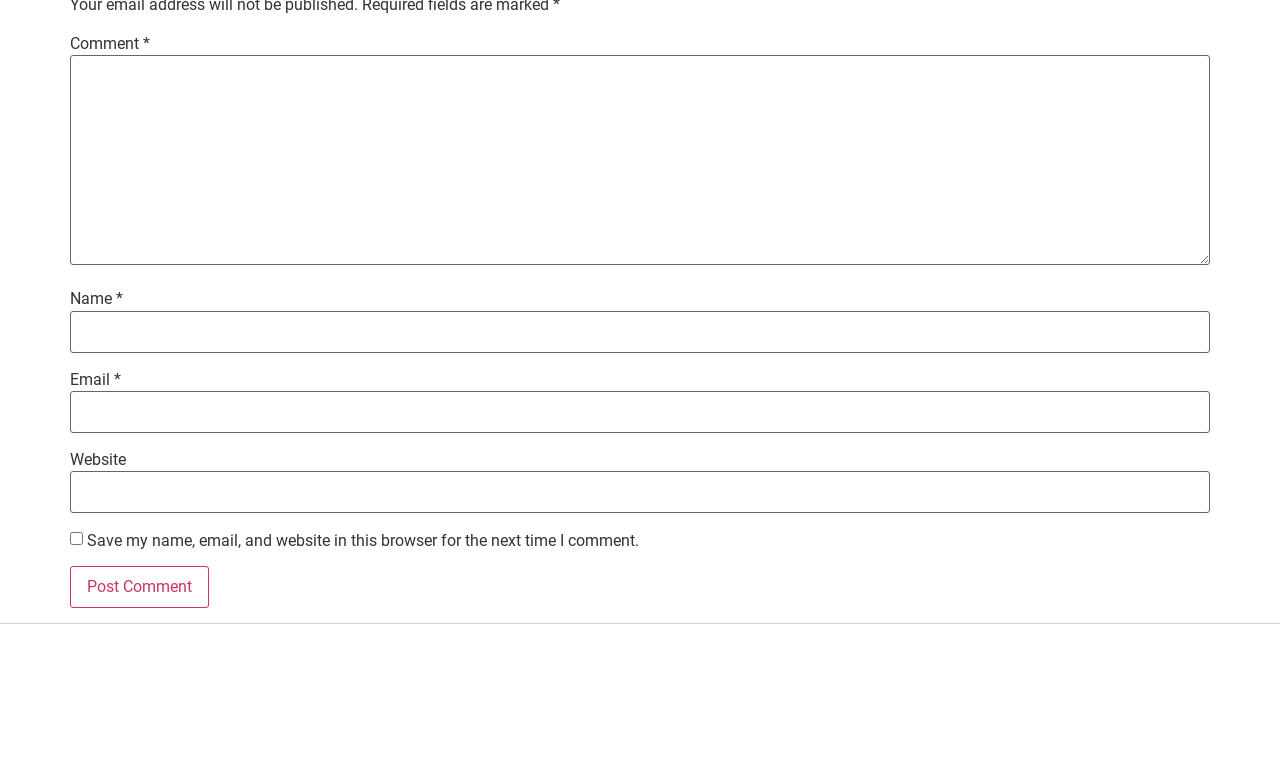What is the label of the button at the bottom of the form?
Identify the answer in the screenshot and reply with a single word or phrase.

Post Comment